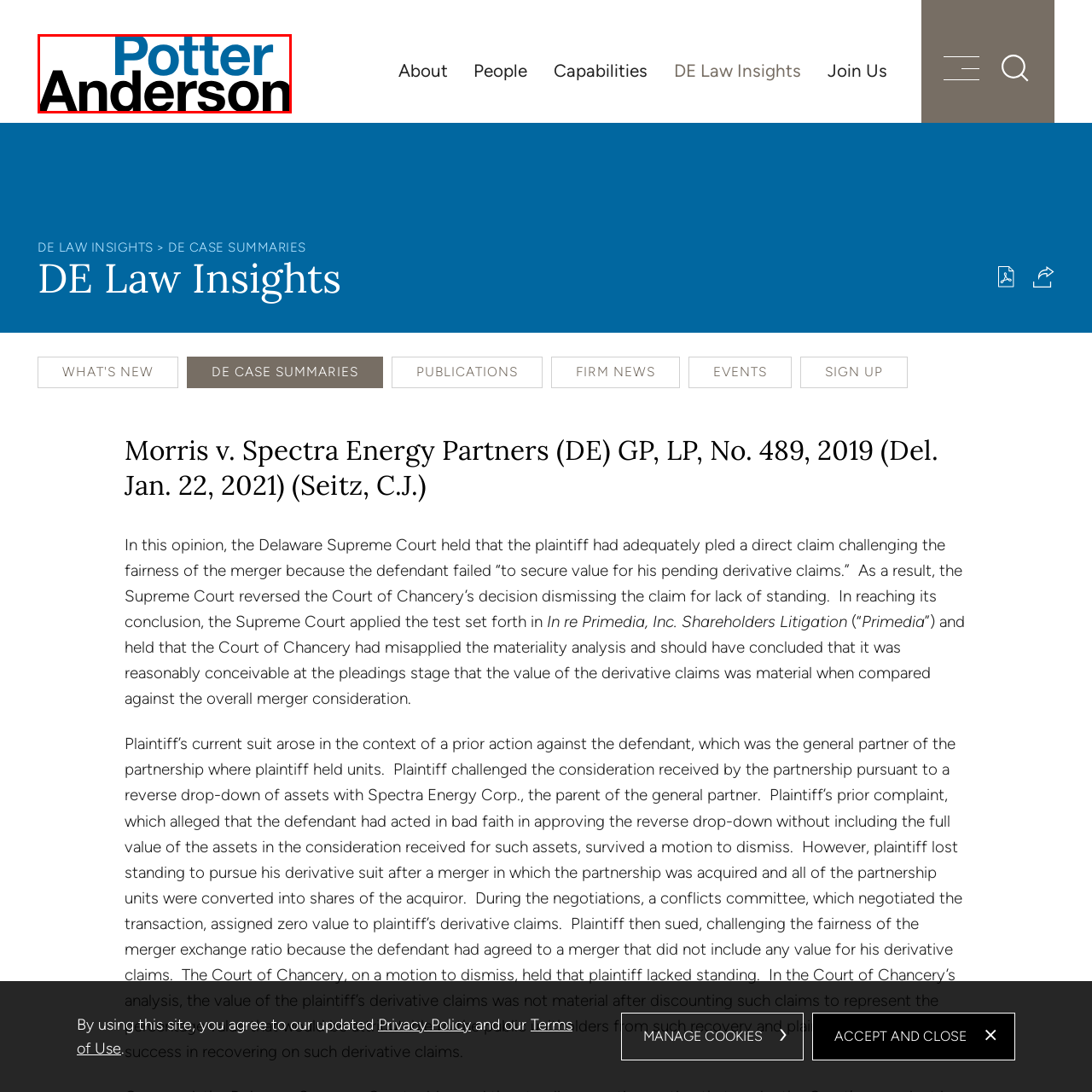Create a detailed description of the image enclosed by the red bounding box.

The image showcases the logo of the law firm "Potter Anderson & Corroon LLP," featuring the firm's name in a distinct typography. The text "Potter" is designed in a bold blue font, while "Anderson" is rendered in a bold black font. This visual representation emphasizes the firm's professional identity and establishes its presence in the legal sector, particularly within the context of Delaware law, as noted in the accompanying case citation from "Morris v. Spectra Energy Partners." The logo's color contrast and clear typeface contribute to a modern and approachable brand image, reflecting the firm's commitment to legal excellence.